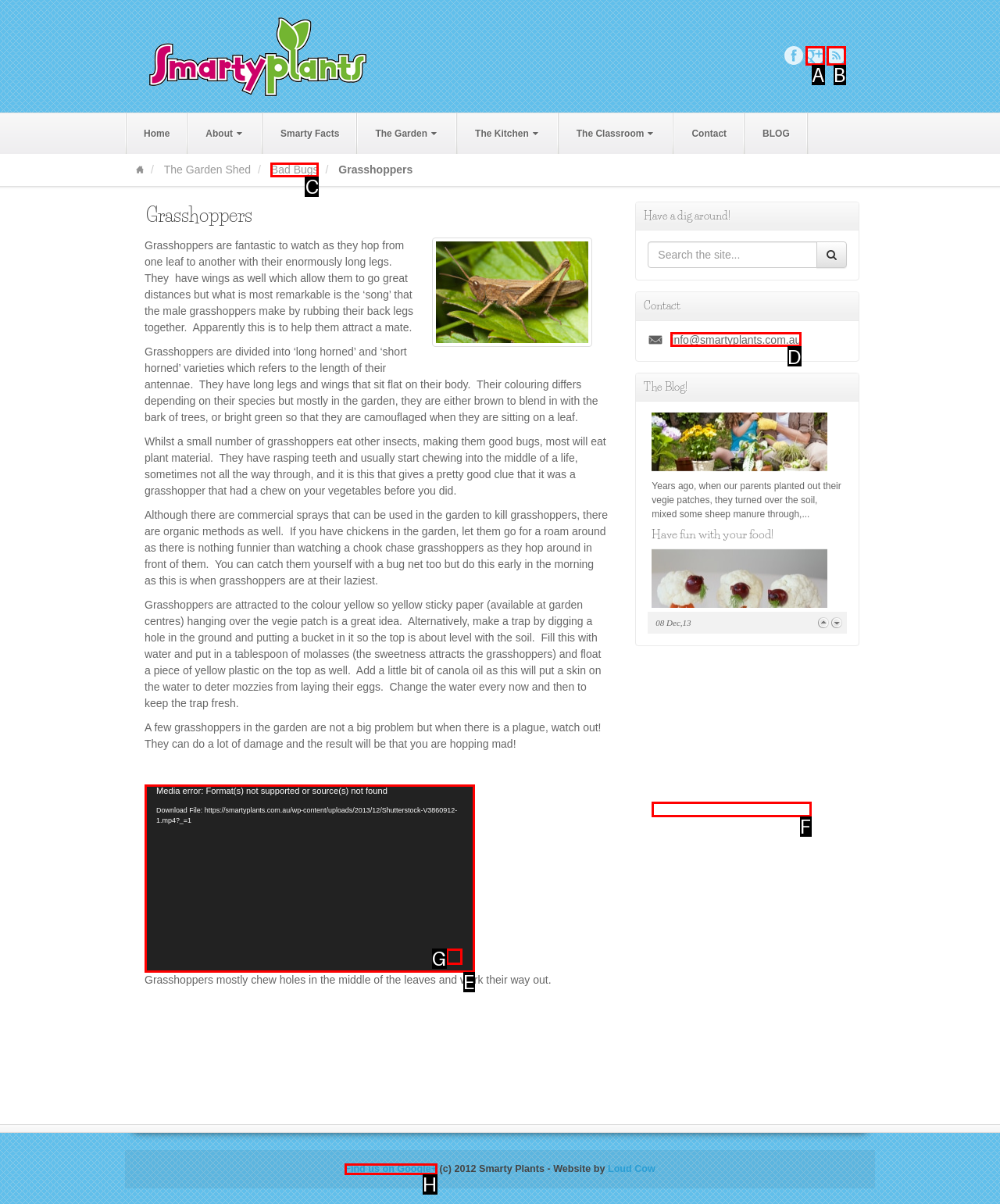Identify the HTML element to click to fulfill this task: Contact us via email
Answer with the letter from the given choices.

D